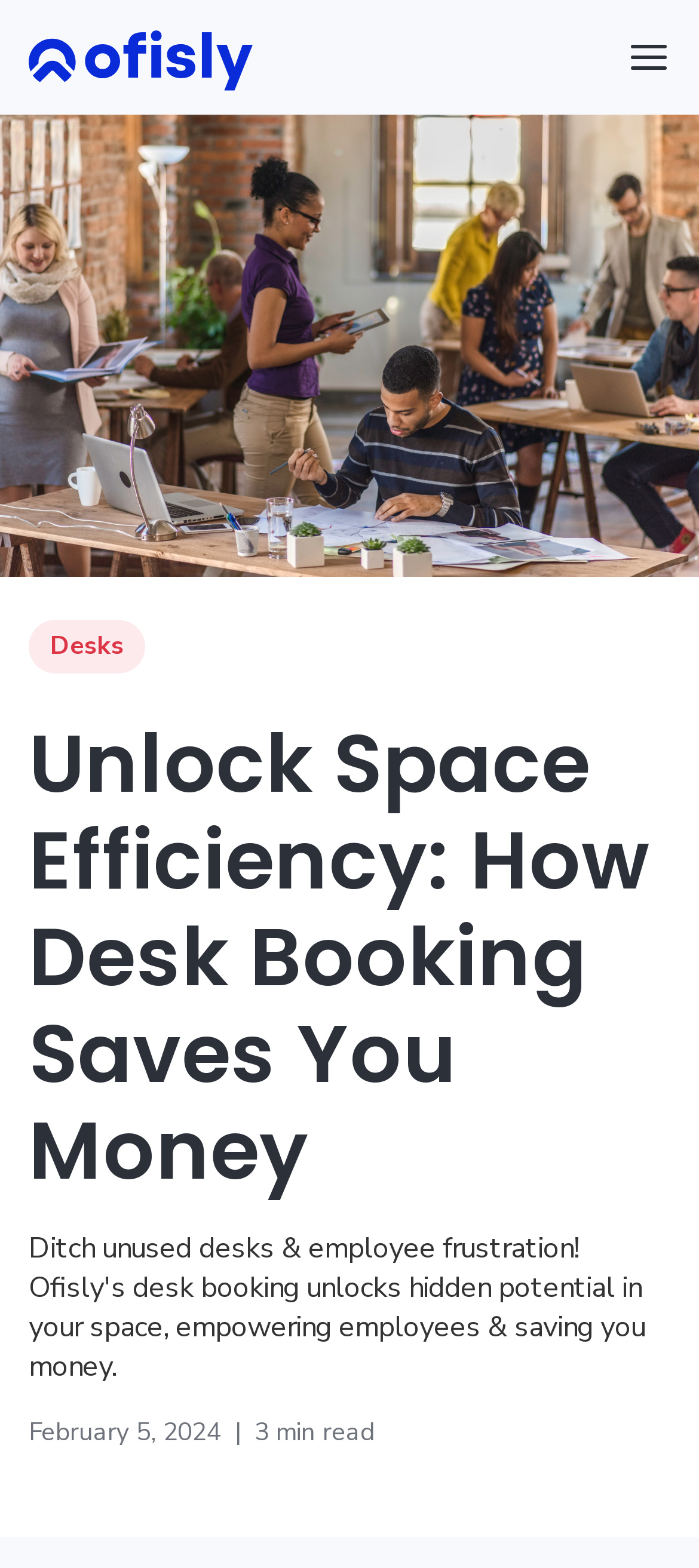Identify and provide the text of the main header on the webpage.

Unlock Space Efficiency: How Desk Booking Saves You Money